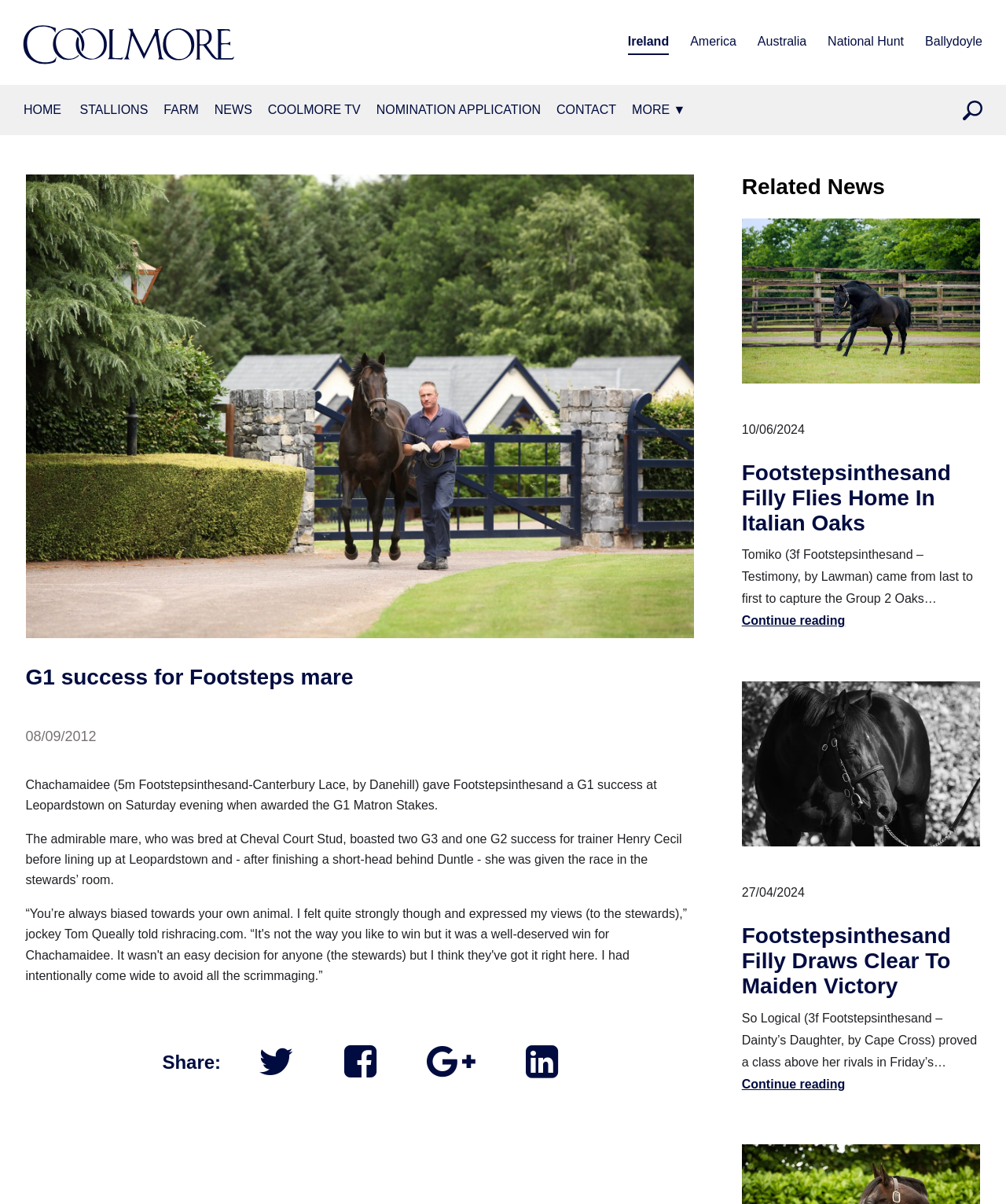What is the name of the trainer mentioned in the article?
Offer a detailed and full explanation in response to the question.

The answer can be found in the article section of the webpage, where it is stated that 'The admirable mare, who was bred at Cheval Court Stud, boasted two G3 and one G2 success for trainer Henry Cecil before lining up at Leopardstown and - after finishing a short-head behind Duntle - she was given the race in the stewards’ room.'